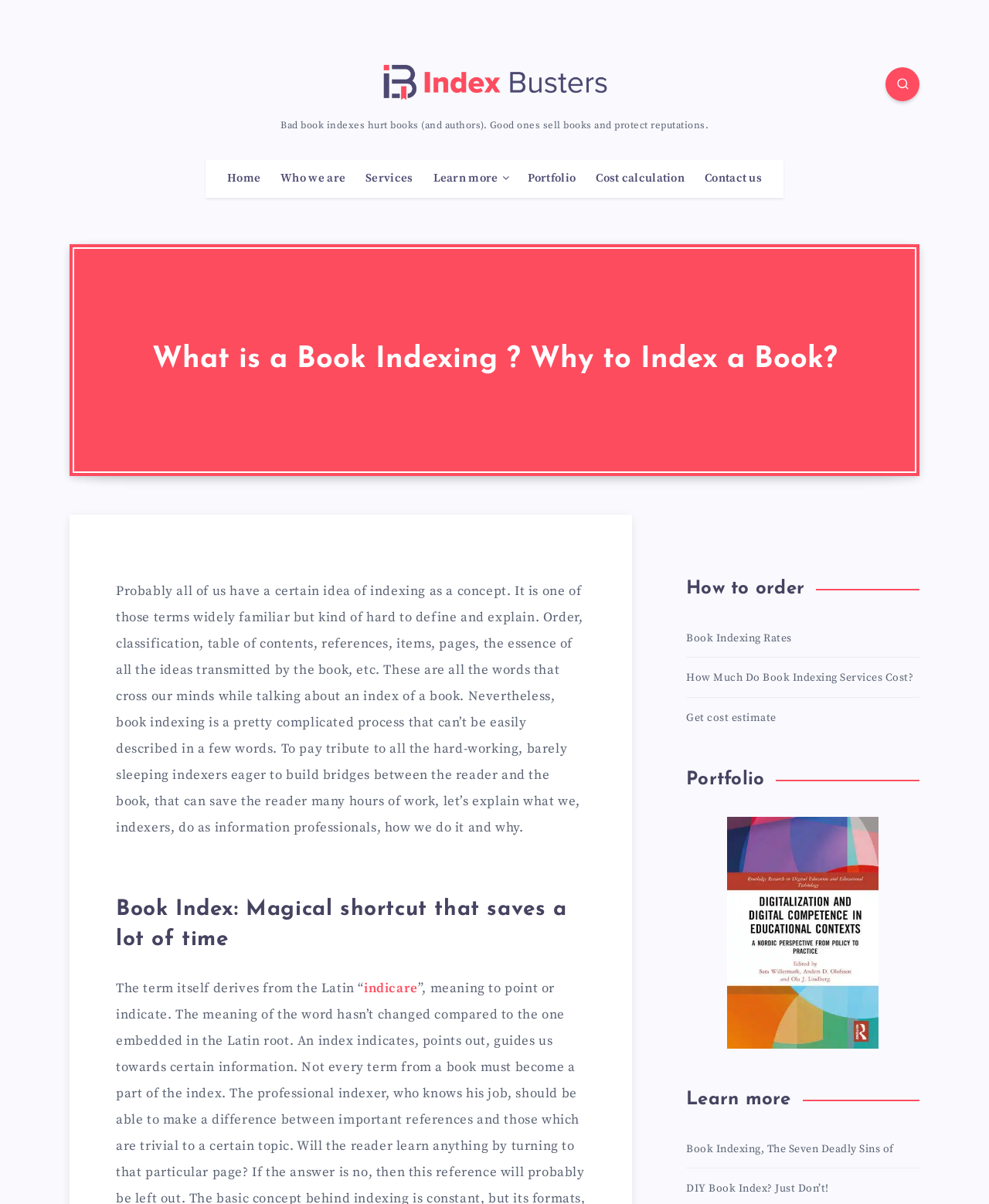Please identify the bounding box coordinates of the area that needs to be clicked to fulfill the following instruction: "Learn more about book indexing."

[0.438, 0.142, 0.504, 0.154]